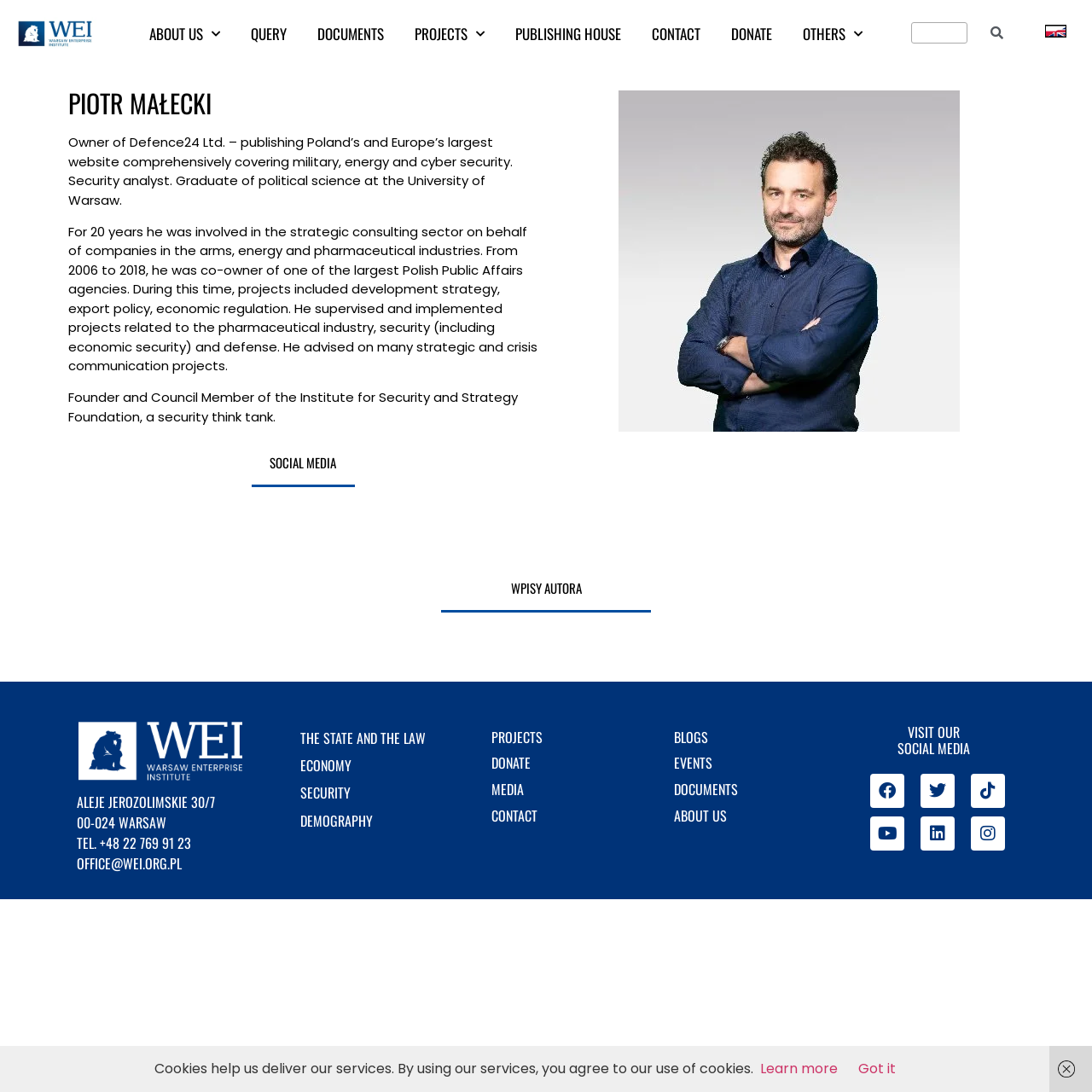Analyze and describe the webpage in a detailed narrative.

This webpage is about Piotr Małecki, the owner of Defence24 Ltd., a publishing company that covers military, energy, and cyber security. At the top of the page, there is a navigation menu with links to various sections, including "ABOUT US", "QUERY", "DOCUMENTS", "PROJECTS", "PUBLISHING HOUSE", "CONTACT", "DONATE", and "OTHERS". 

Below the navigation menu, there is a search bar with a search button. On the top-right corner, there is an image of a flag with a link to "Ikona-PL_ENG". 

The main content of the page is divided into sections. The first section has a heading "PIOTR MAŁECKI" and provides a brief description of Piotr Małecki's background, including his experience in strategic consulting and his role as a security analyst. 

The next section describes his experience in the pharmaceutical industry, security, and defense. Below this, there is a section about his role as the founder and council member of the Institute for Security and Strategy Foundation. 

Further down, there is a section titled "SOCIAL MEDIA" with links to various social media platforms, including Facebook, Twitter, Tiktok, Youtube, and Linkedin. 

On the right side of the page, there are several sections with links to different topics, including "THE STATE AND THE LAW", "ECONOMY", "SECURITY", "DEMOGRAPHY", "PROJECTS", "DONATE", "MEDIA", and "CONTACT". 

At the bottom of the page, there is a section with contact information, including an address, phone number, and email address. There is also a section with links to "BLOGS", "EVENTS", "DOCUMENTS", and "ABOUT US". 

Finally, at the very bottom of the page, there is a notice about cookies and links to "Learn more" and "Got it".